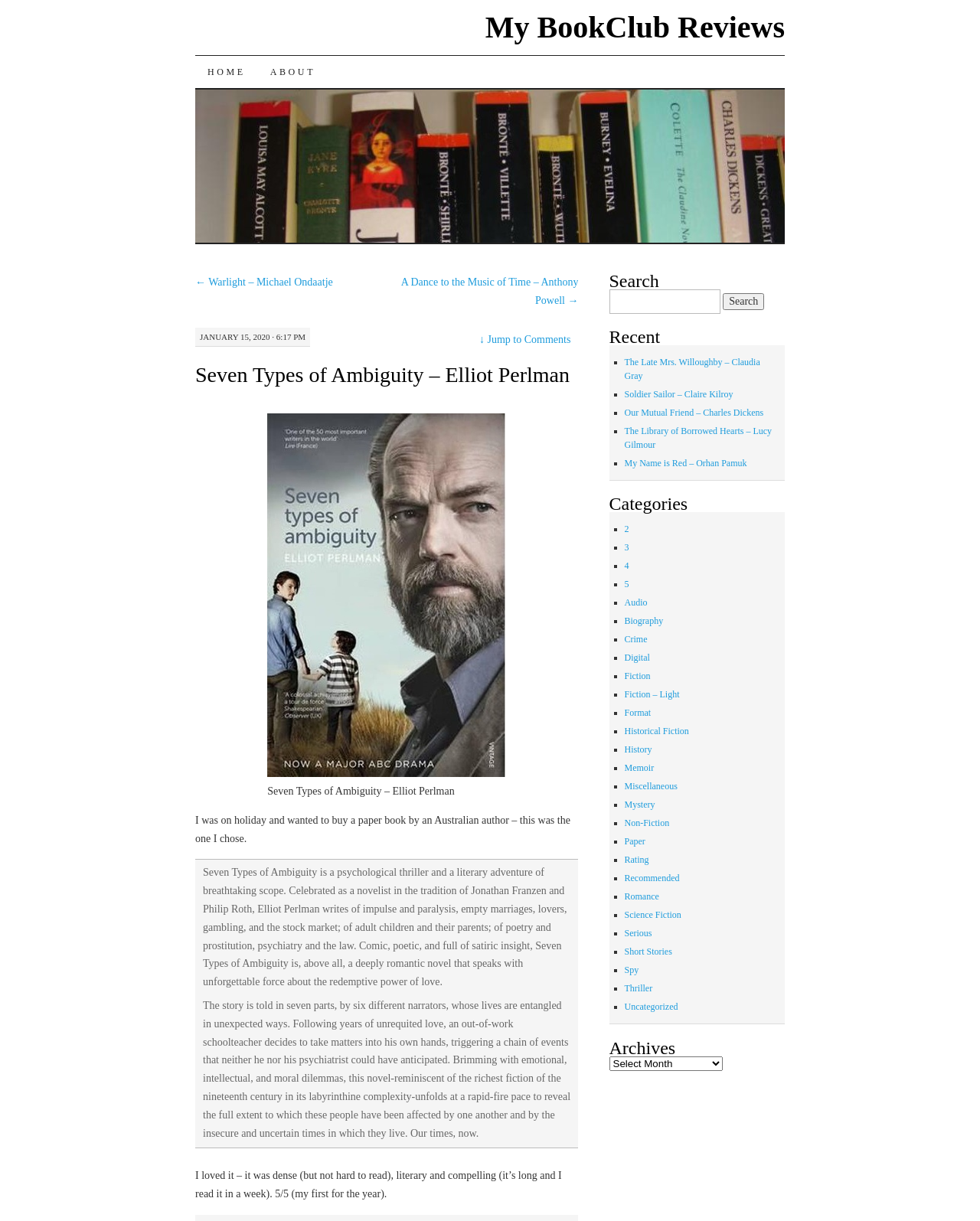Answer the following query with a single word or phrase:
What is the name of the author of the book?

Elliot Perlman